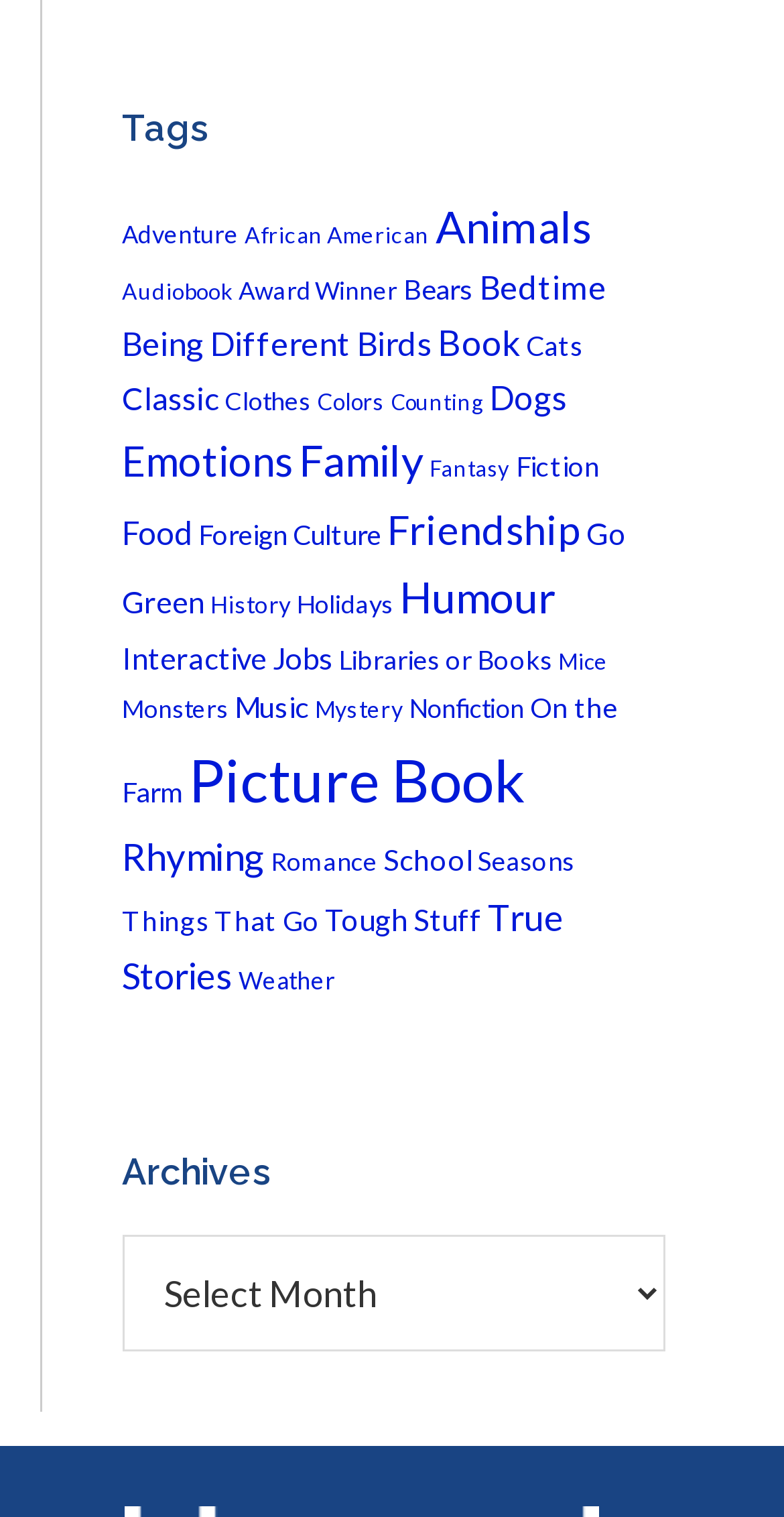Please predict the bounding box coordinates of the element's region where a click is necessary to complete the following instruction: "Explore the 'Emotions' theme". The coordinates should be represented by four float numbers between 0 and 1, i.e., [left, top, right, bottom].

[0.155, 0.288, 0.373, 0.32]